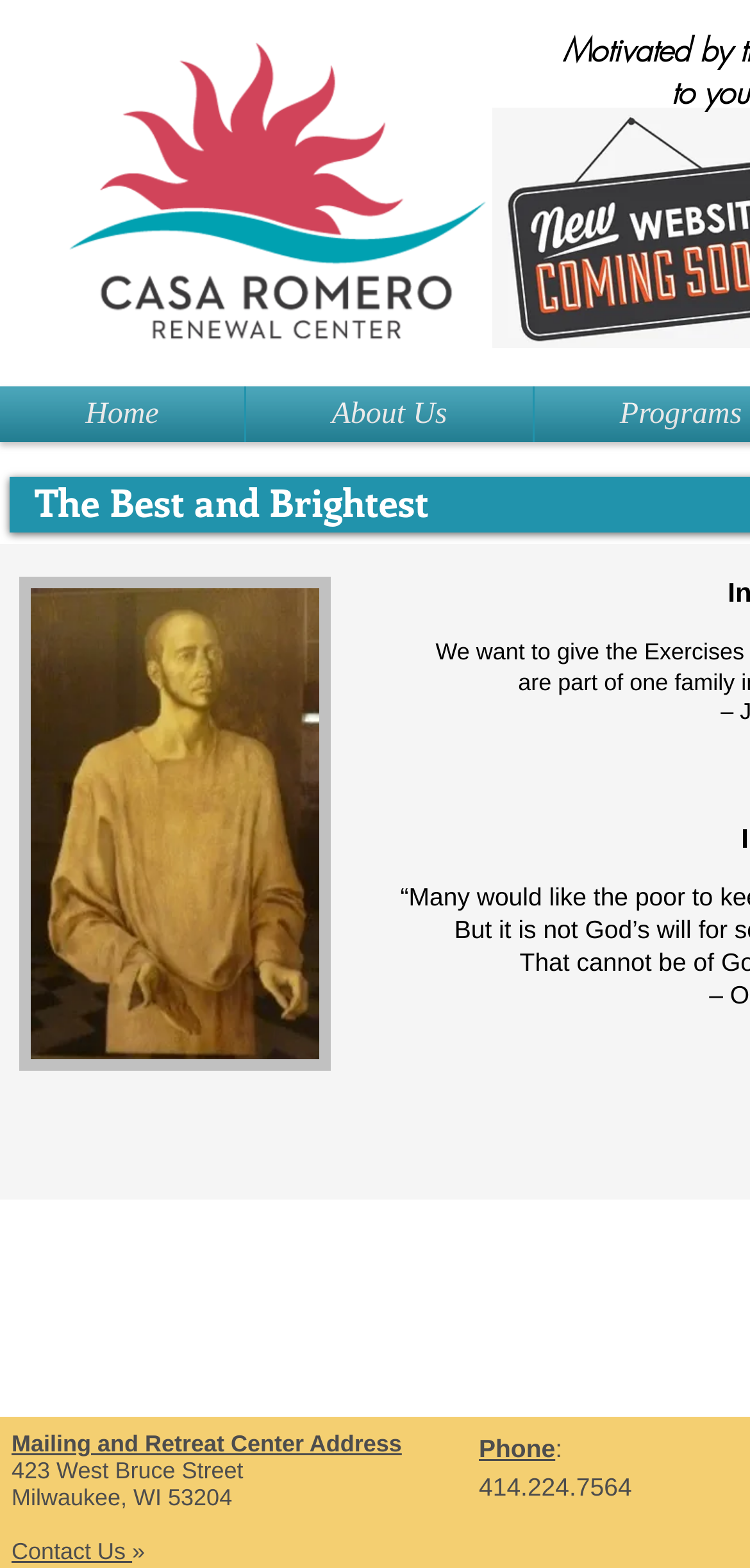What is the name of the person in the image?
Please give a detailed and elaborate explanation in response to the question.

The image is located in the middle of the webpage, and its filename is 'Oscar.jpg', which suggests that the person in the image is named Oscar.